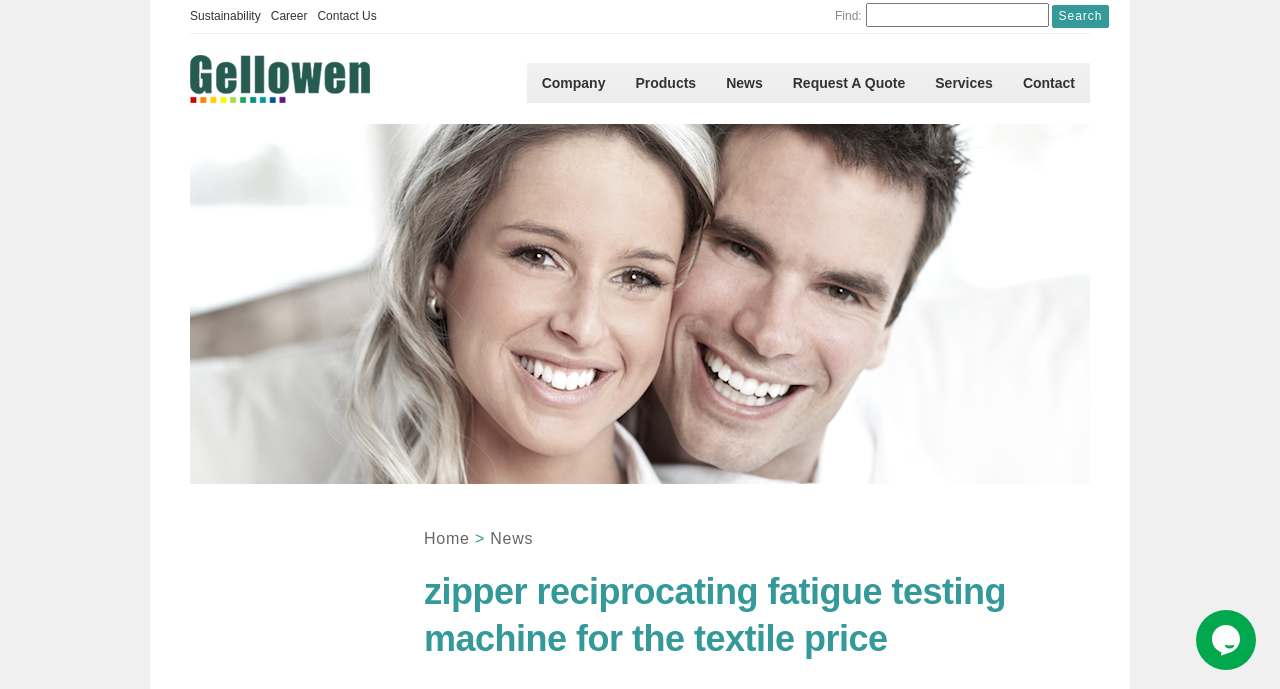How many main navigation links are there?
Make sure to answer the question with a detailed and comprehensive explanation.

I counted the main navigation links, which are 'Company', 'Products', 'News', 'Request A Quote', 'Services', 'Contact', and 'Home', and found that there are 7 links in total.